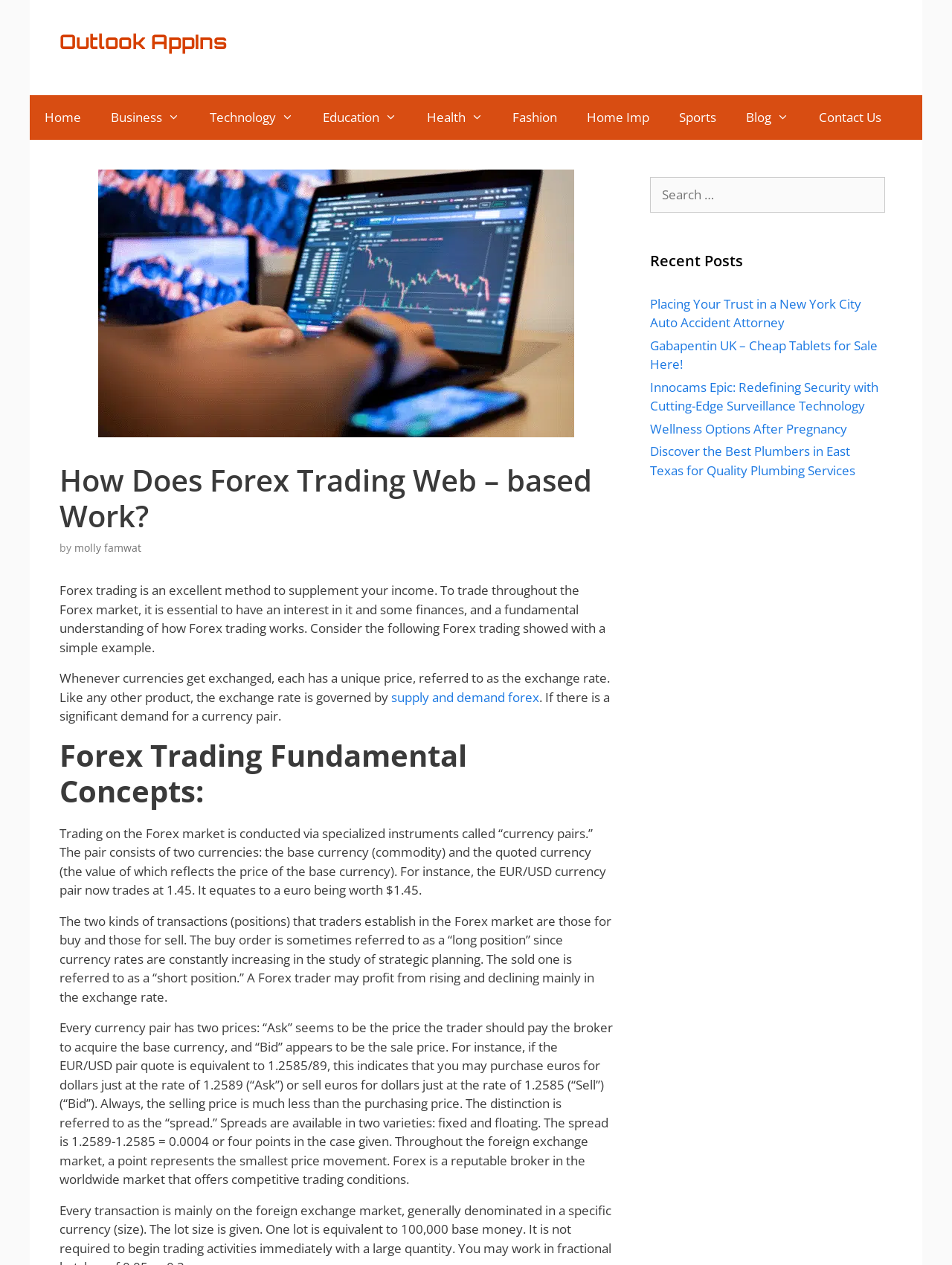Please find the bounding box coordinates of the element that you should click to achieve the following instruction: "click hytrin". The coordinates should be presented as four float numbers between 0 and 1: [left, top, right, bottom].

None